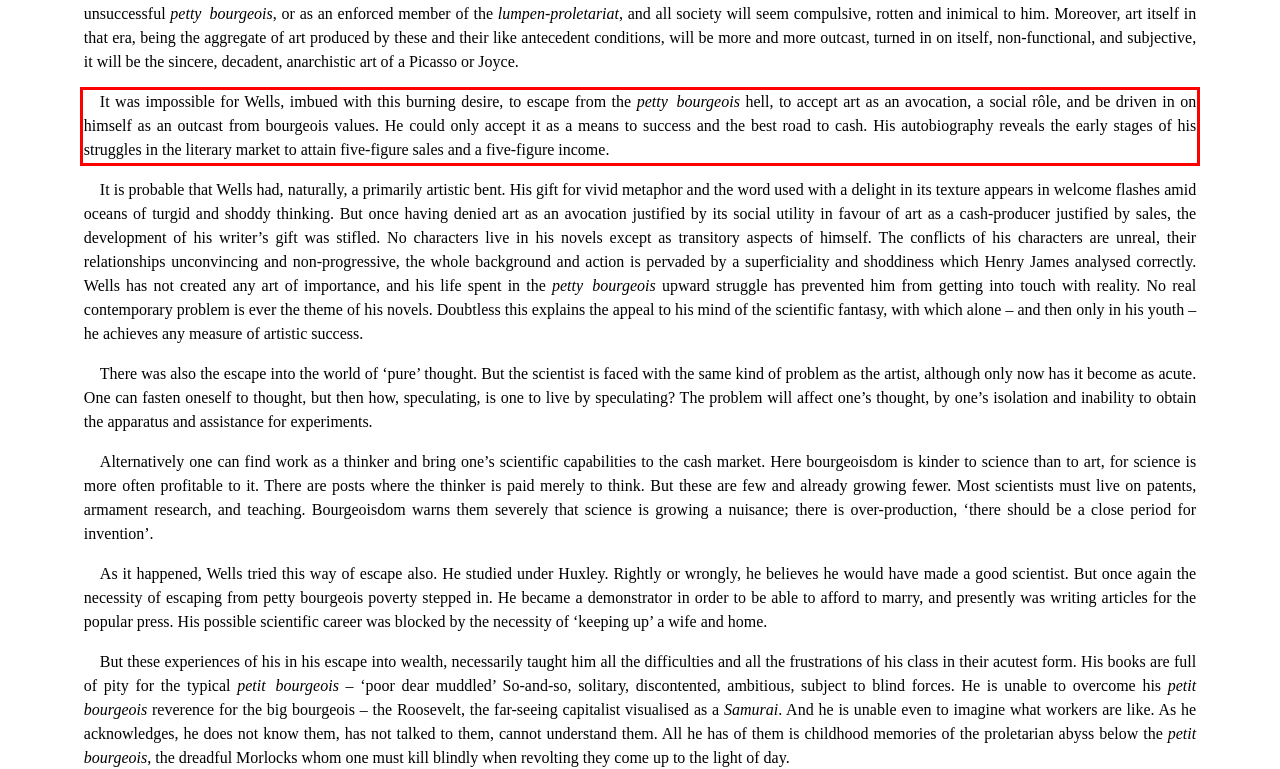Using the provided screenshot of a webpage, recognize the text inside the red rectangle bounding box by performing OCR.

It was impossible for Wells, imbued with this burning desire, to escape from the petty bourgeois hell, to accept art as an avocation, a social rôle, and be driven in on himself as an outcast from bourgeois values. He could only accept it as a means to success and the best road to cash. His autobiography reveals the early stages of his struggles in the literary market to attain five-figure sales and a five-figure income.